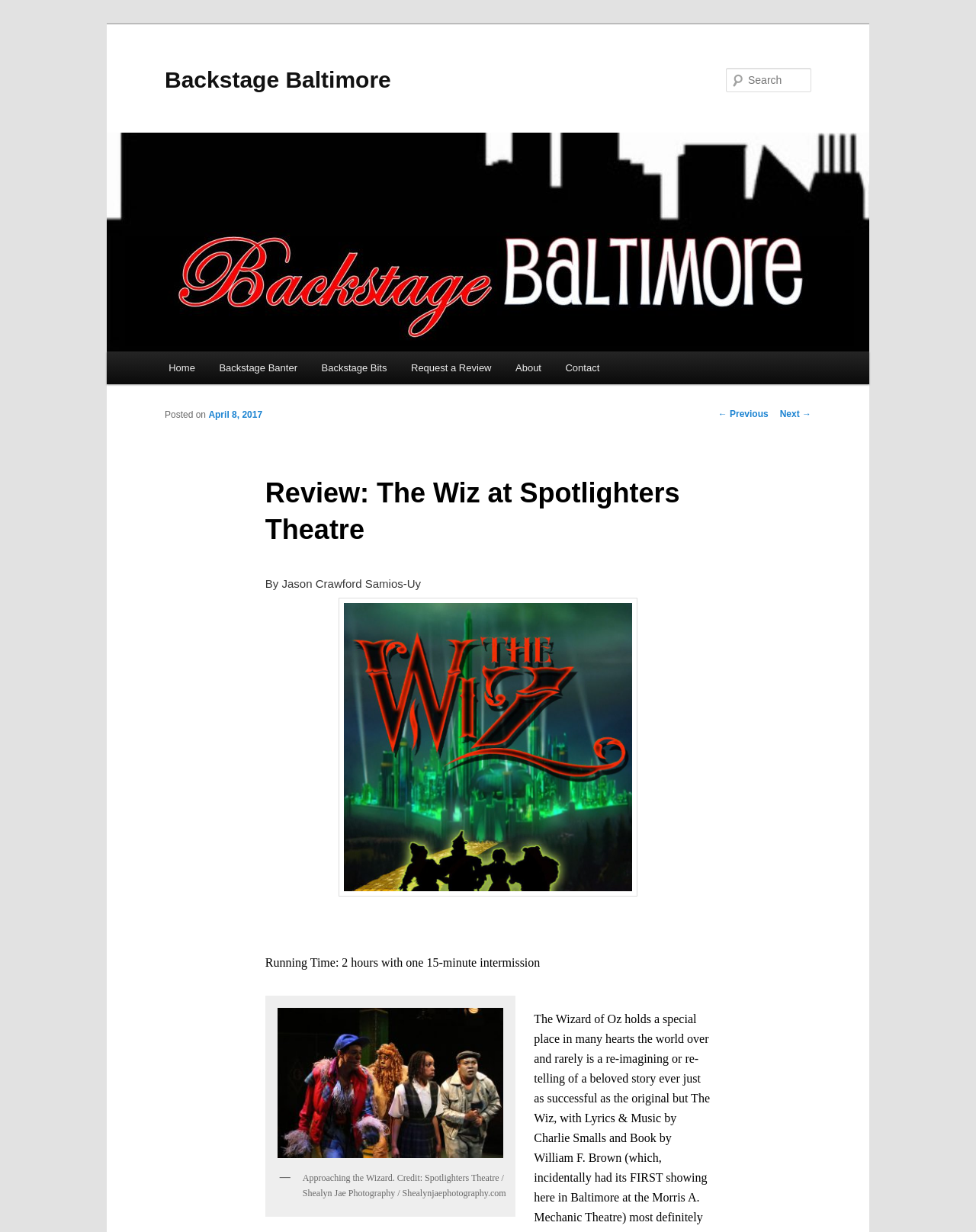Who is the author of the review?
Look at the image and answer with only one word or phrase.

Jason Crawford Samios-Uy